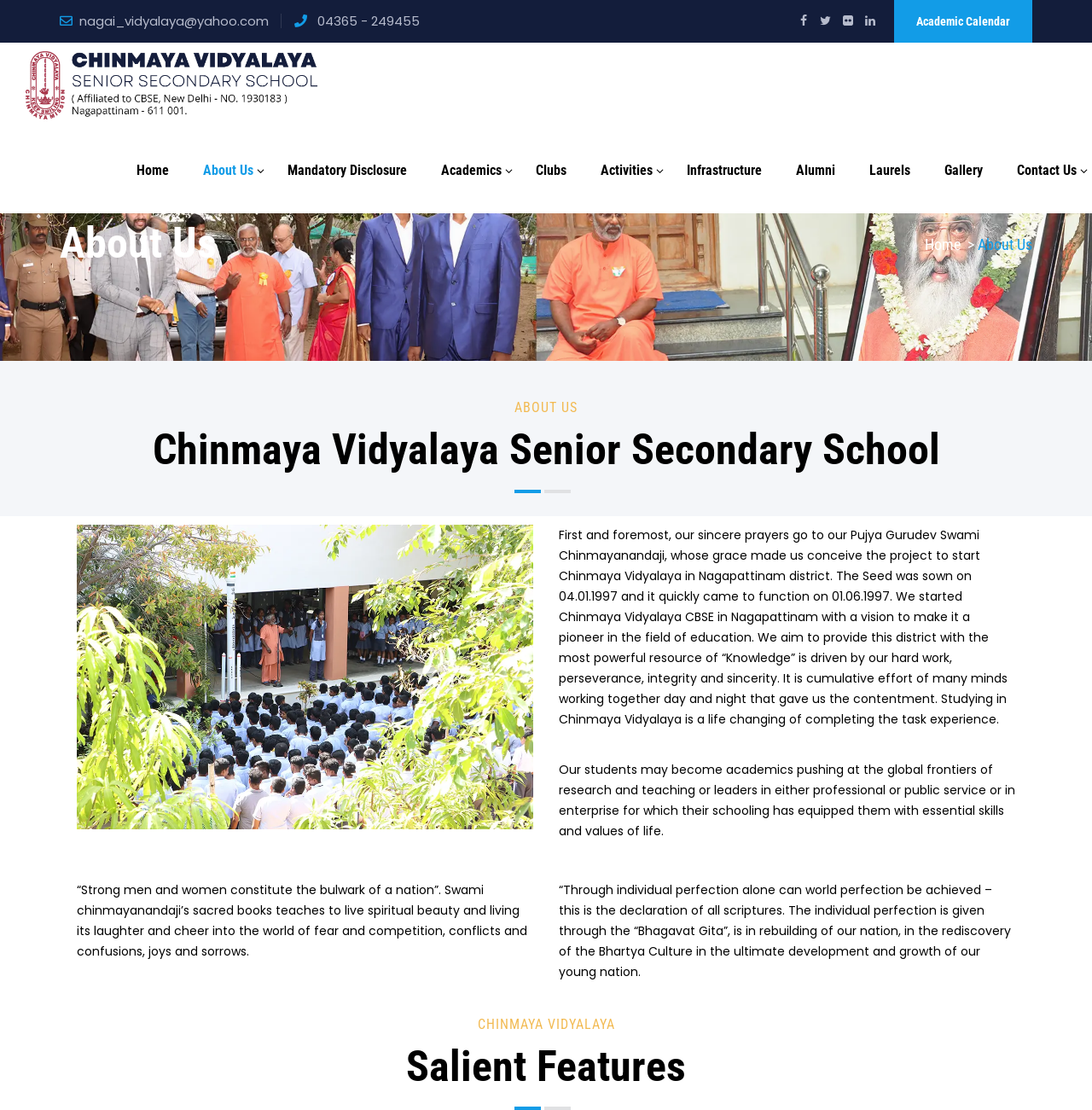Find the UI element described as: "Laurels" and predict its bounding box coordinates. Ensure the coordinates are four float numbers between 0 and 1, [left, top, right, bottom].

[0.782, 0.115, 0.848, 0.192]